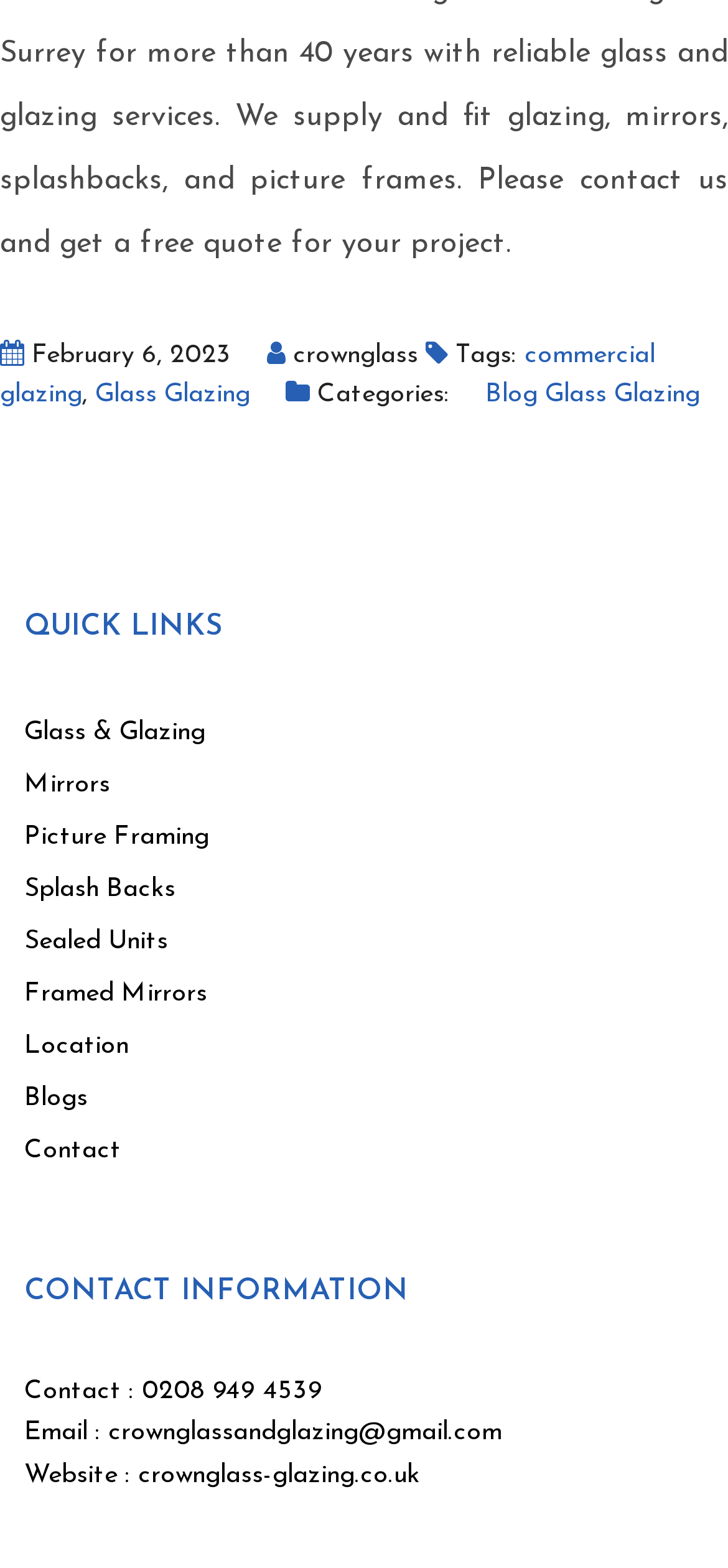Locate the bounding box coordinates of the area to click to fulfill this instruction: "call 0208 949 4539". The bounding box should be presented as four float numbers between 0 and 1, in the order [left, top, right, bottom].

[0.195, 0.878, 0.444, 0.896]